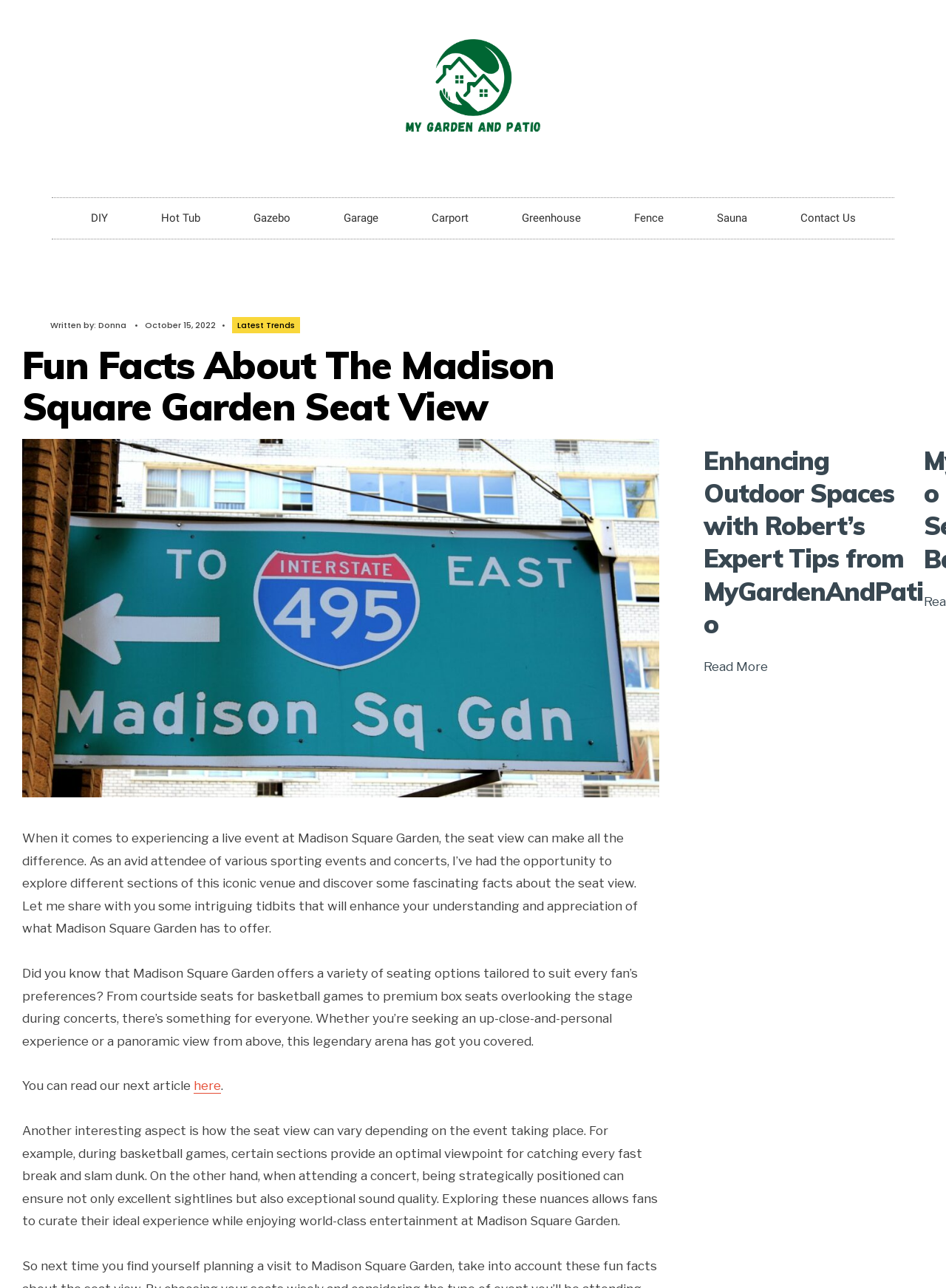Given the webpage screenshot, identify the bounding box of the UI element that matches this description: "alt="my garden andpatio"".

[0.743, 0.243, 0.977, 0.34]